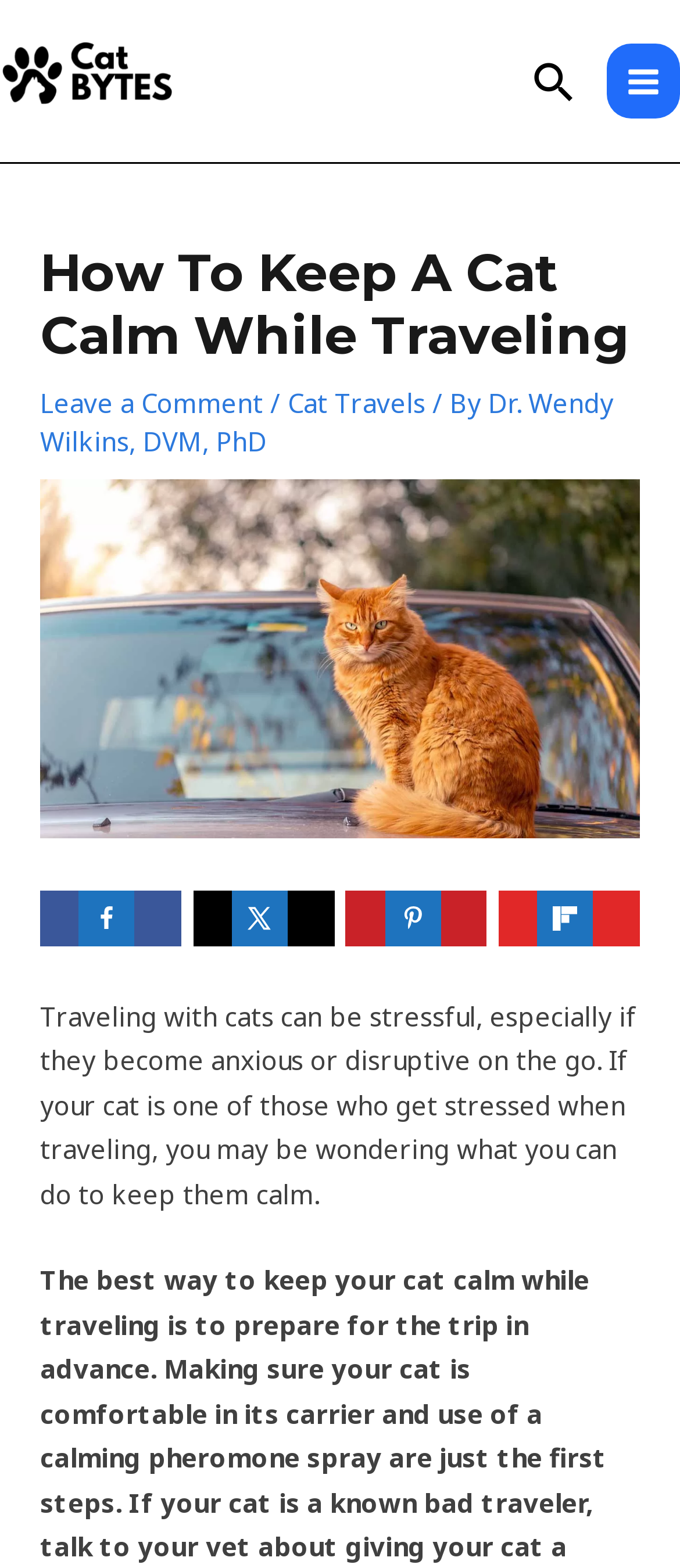Specify the bounding box coordinates of the area to click in order to follow the given instruction: "Search for something."

[0.776, 0.035, 0.853, 0.069]